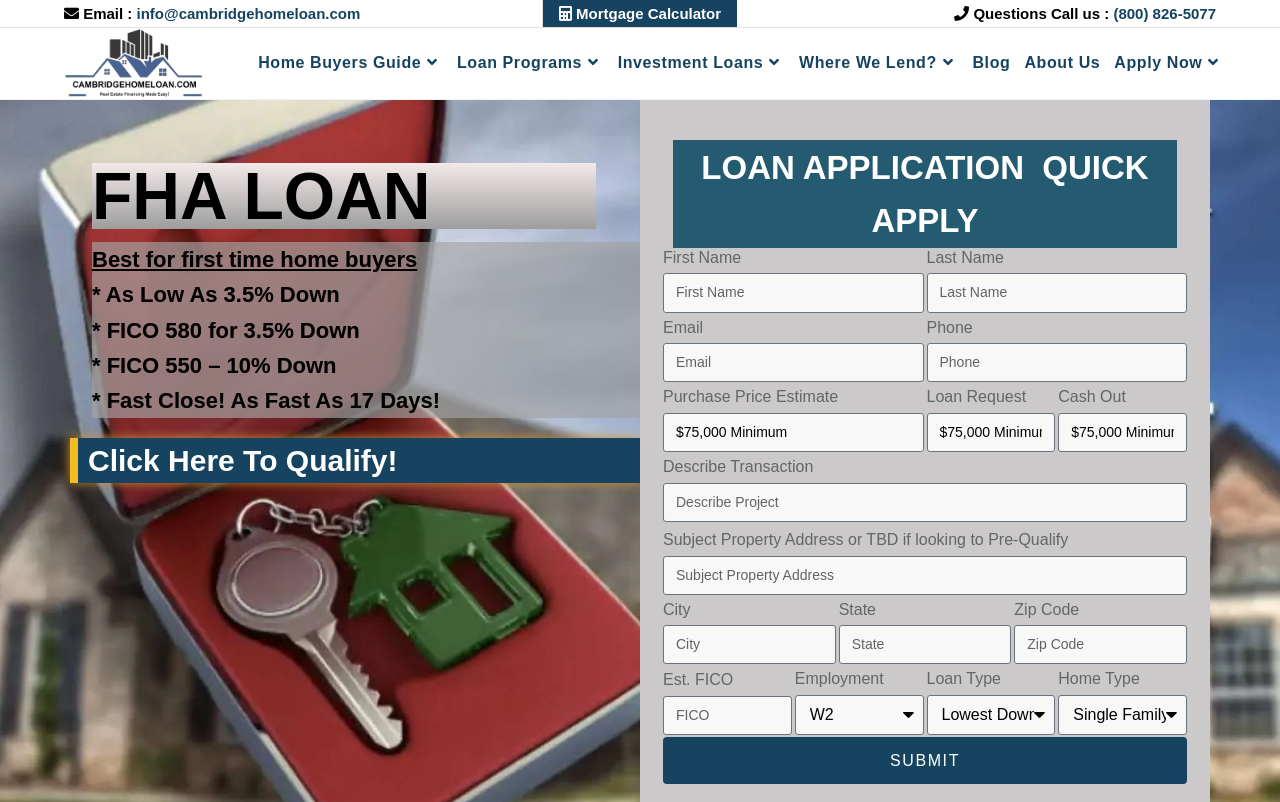What is the purpose of the 'Click Here To Qualify!' button?
Please provide a comprehensive answer based on the visual information in the image.

The 'Click Here To Qualify!' button is a call-to-action that allows users to start the loan qualification process. This button is prominently displayed on the webpage, indicating its importance in the loan application process.